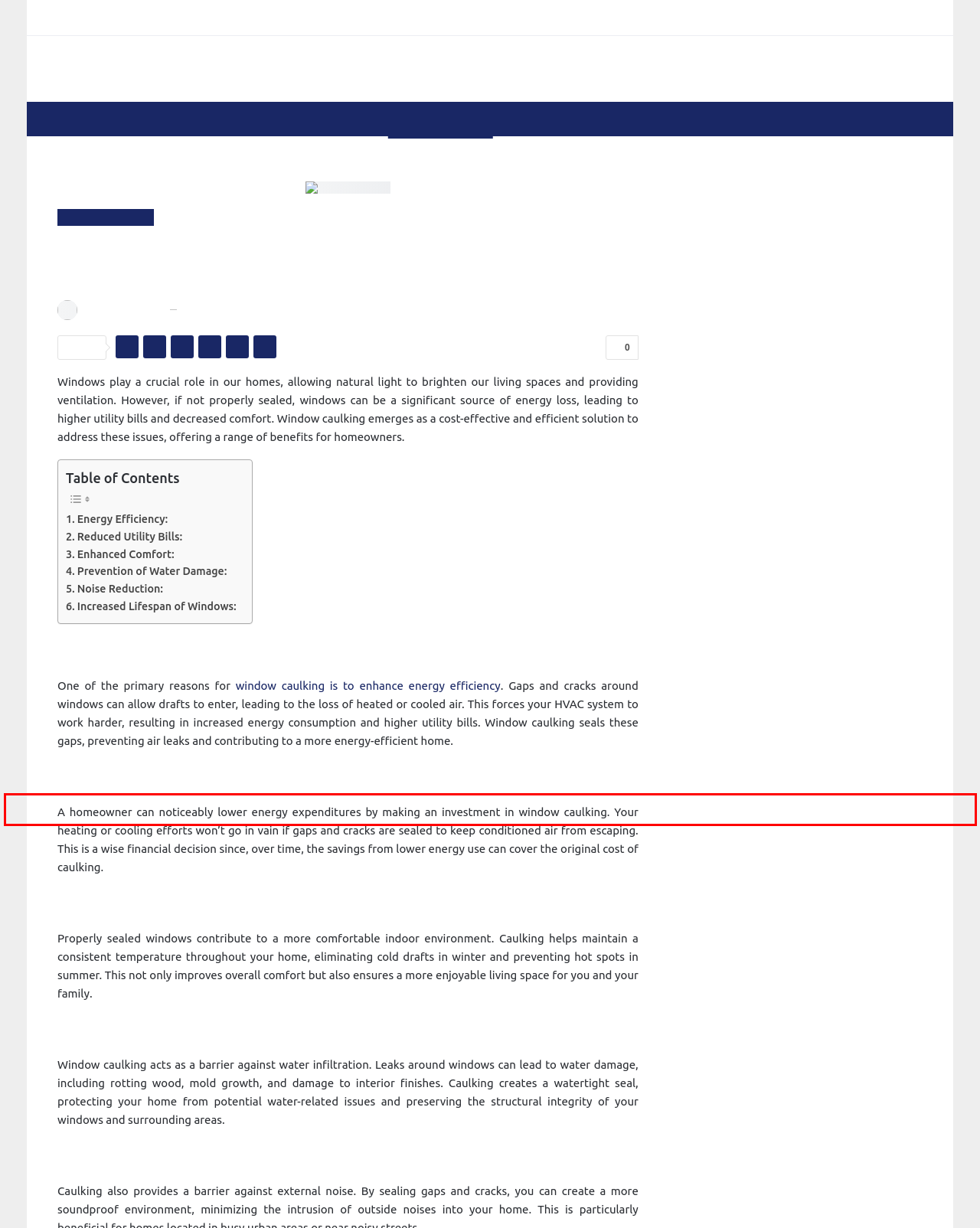Within the provided webpage screenshot, find the red rectangle bounding box and perform OCR to obtain the text content.

A homeowner can noticeably lower energy expenditures by making an investment in window caulking. Your heating or cooling efforts won’t go in vain if gaps and cracks are sealed to keep conditioned air from escaping. This is a wise financial decision since, over time, the savings from lower energy use can cover the original cost of caulking.